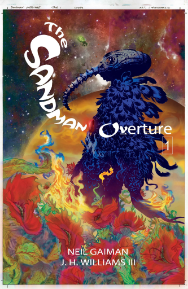Provide a thorough description of the image.

This vibrant and visually striking cover showcases "The Sandman: Overture," a graphic novel by acclaimed author Neil Gaiman, with art by J.H. Williams III. The artwork features a fantastical figure with an elongated beak, surrounded by a swirl of colorful cosmic elements and lush floral designs. The bold title "The Sandman" arches elegantly across the top, while "Overture" stands out prominently, emphasizing its key role in the series. This edition highlights the collaboration between Gaiman and Williams, renowned for their contributions to modern comics, particularly in reshaping the graphic narrative landscape. This stunning cover not only captures the essence of the story but also reflects the imaginative artistry that has captivated fans of the series.